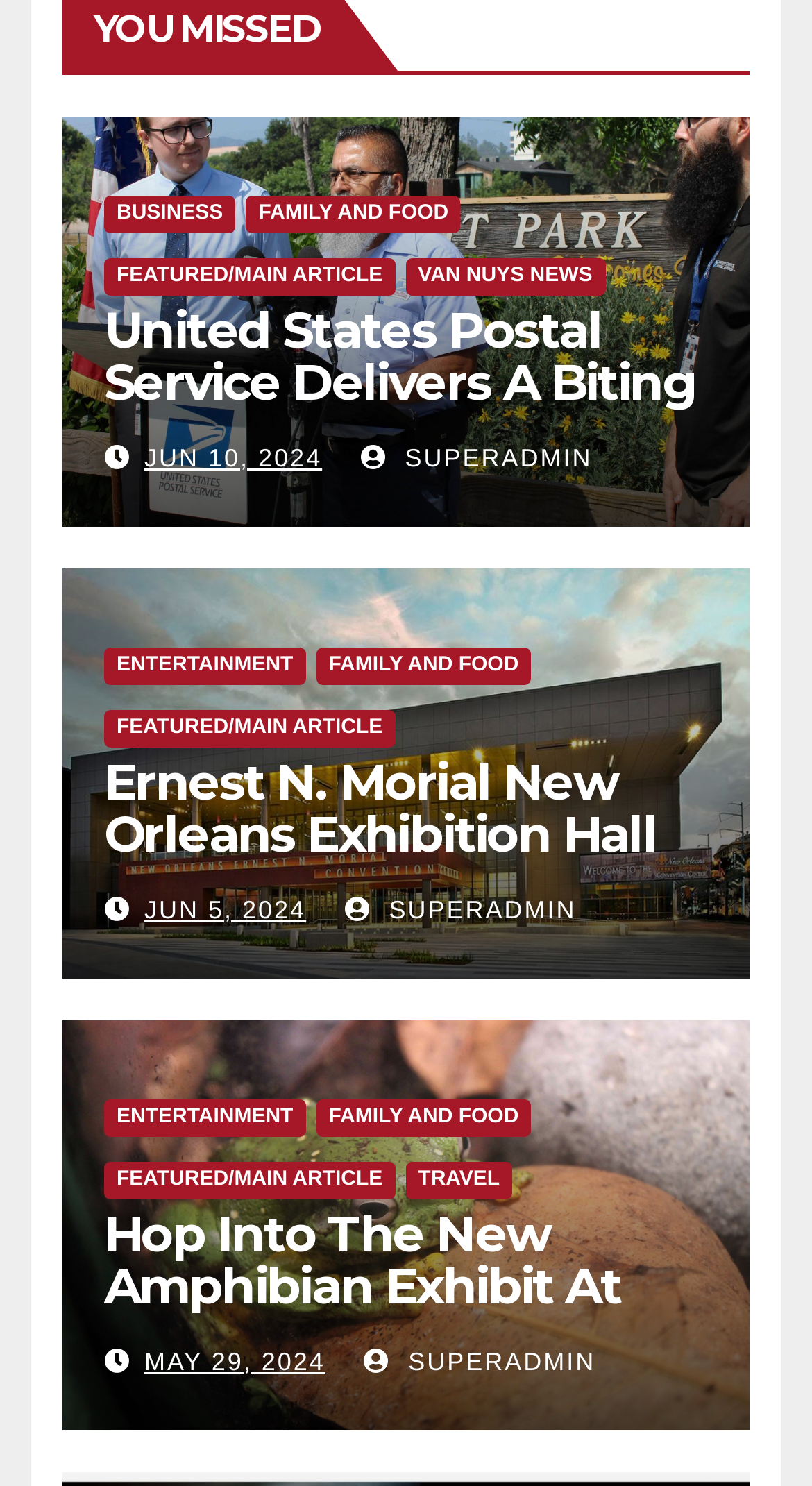What is the date of the second article?
Relying on the image, give a concise answer in one word or a brief phrase.

JUN 5, 2024